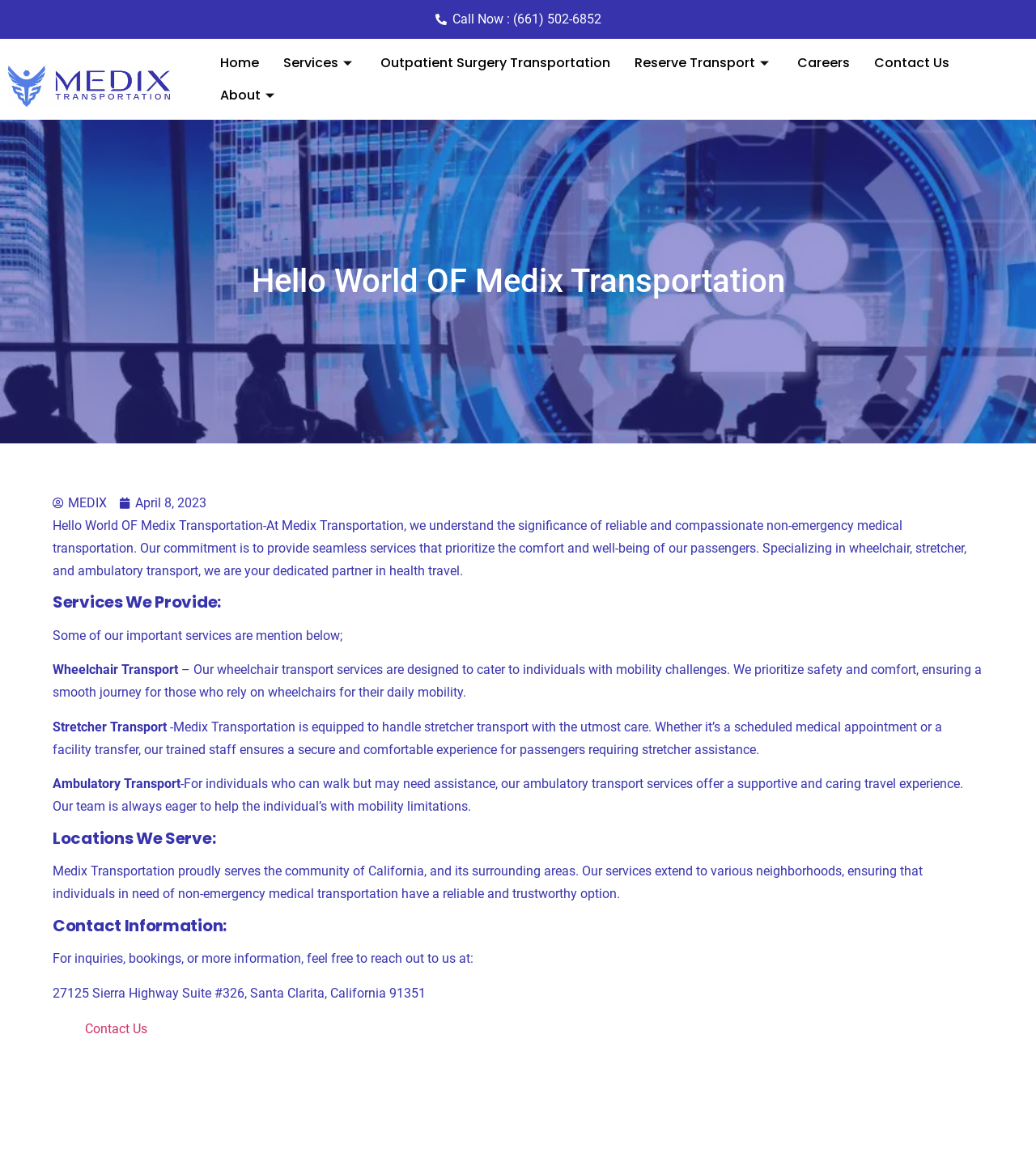What is the phone number to call for non-emergency medical transportation?
Answer with a single word or phrase, using the screenshot for reference.

(661) 502-6852